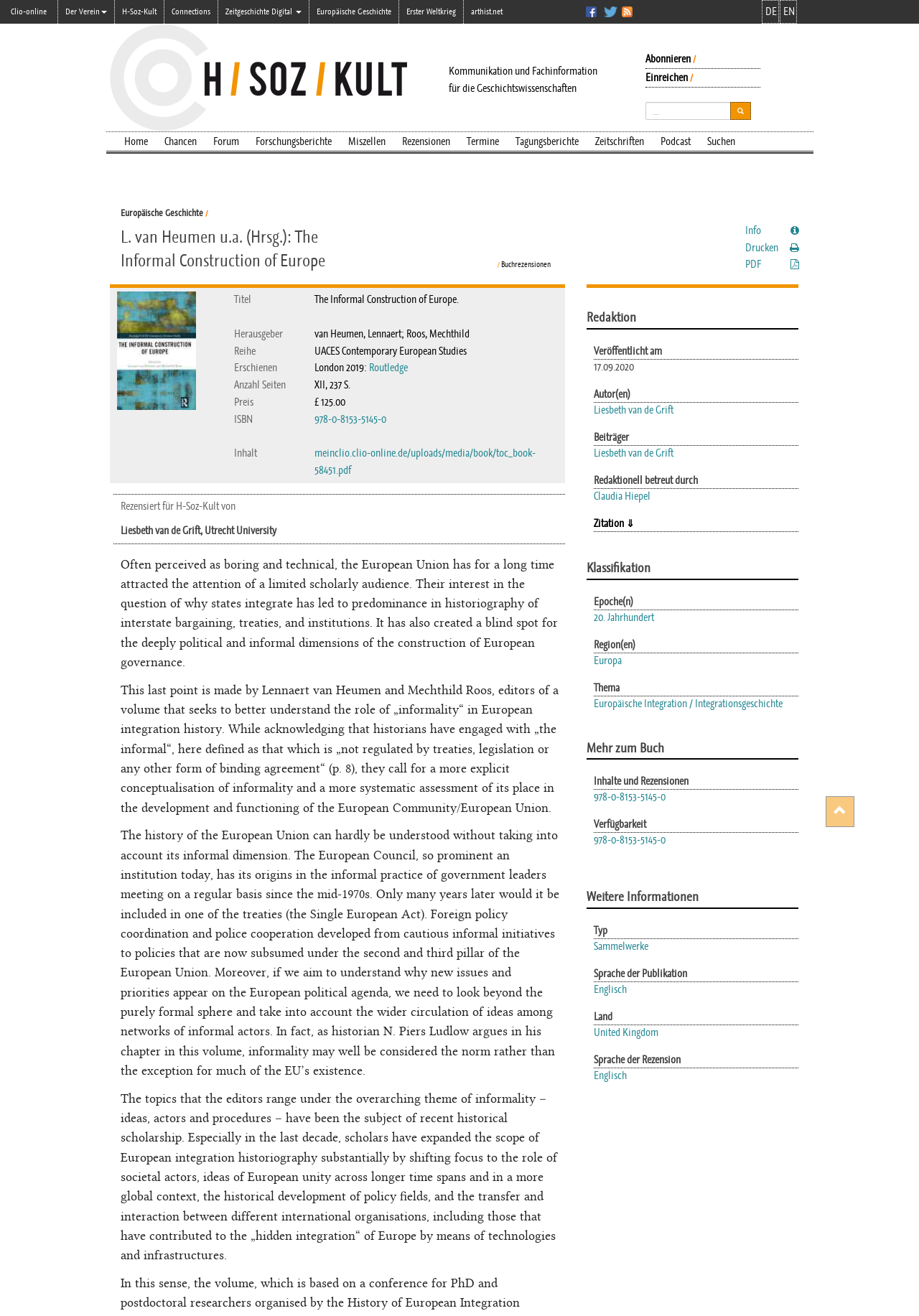Find and indicate the bounding box coordinates of the region you should select to follow the given instruction: "Search for a book using the search box".

[0.702, 0.077, 0.795, 0.091]